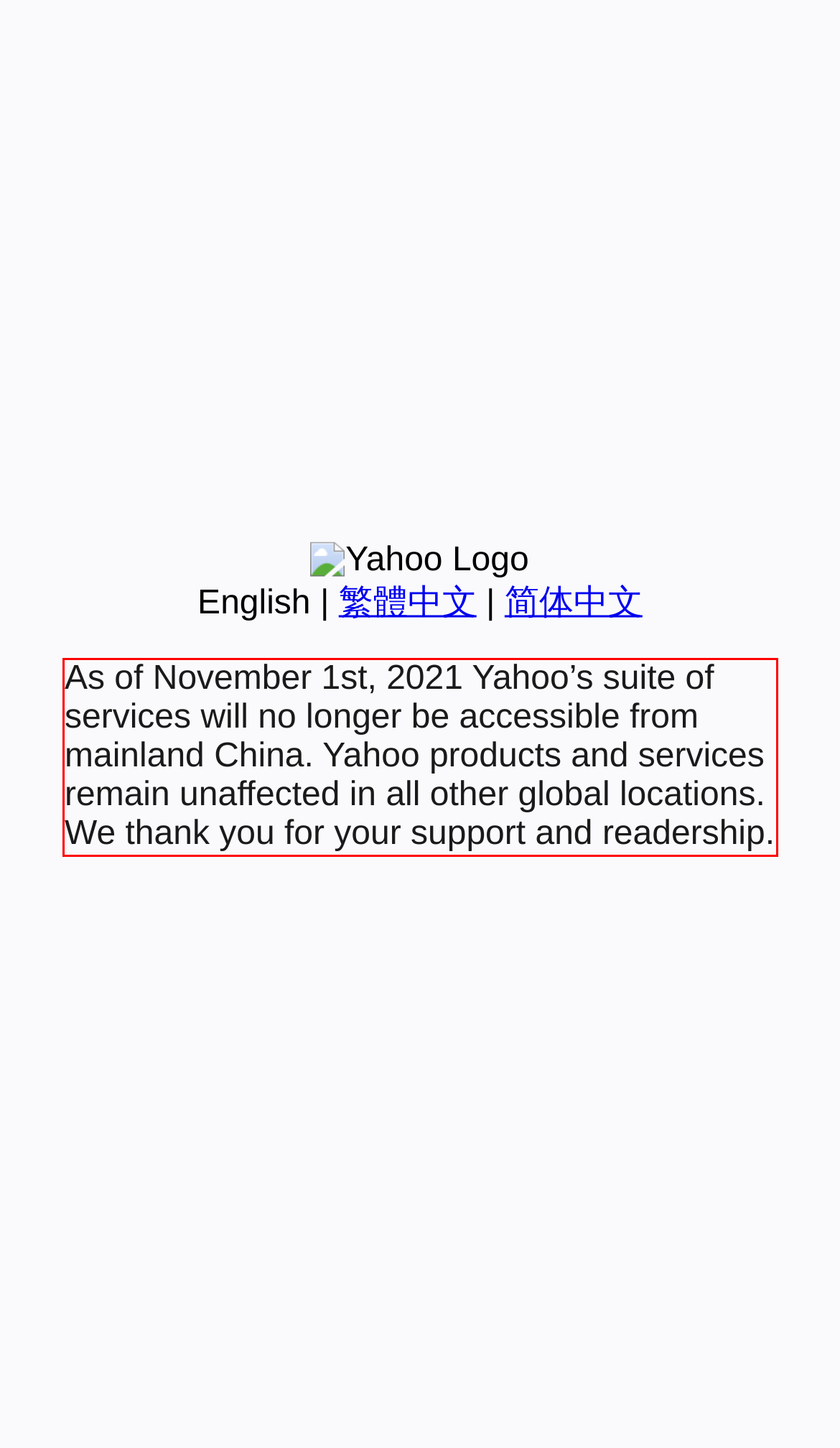With the provided screenshot of a webpage, locate the red bounding box and perform OCR to extract the text content inside it.

As of November 1st, 2021 Yahoo’s suite of services will no longer be accessible from mainland China. Yahoo products and services remain unaffected in all other global locations. We thank you for your support and readership.